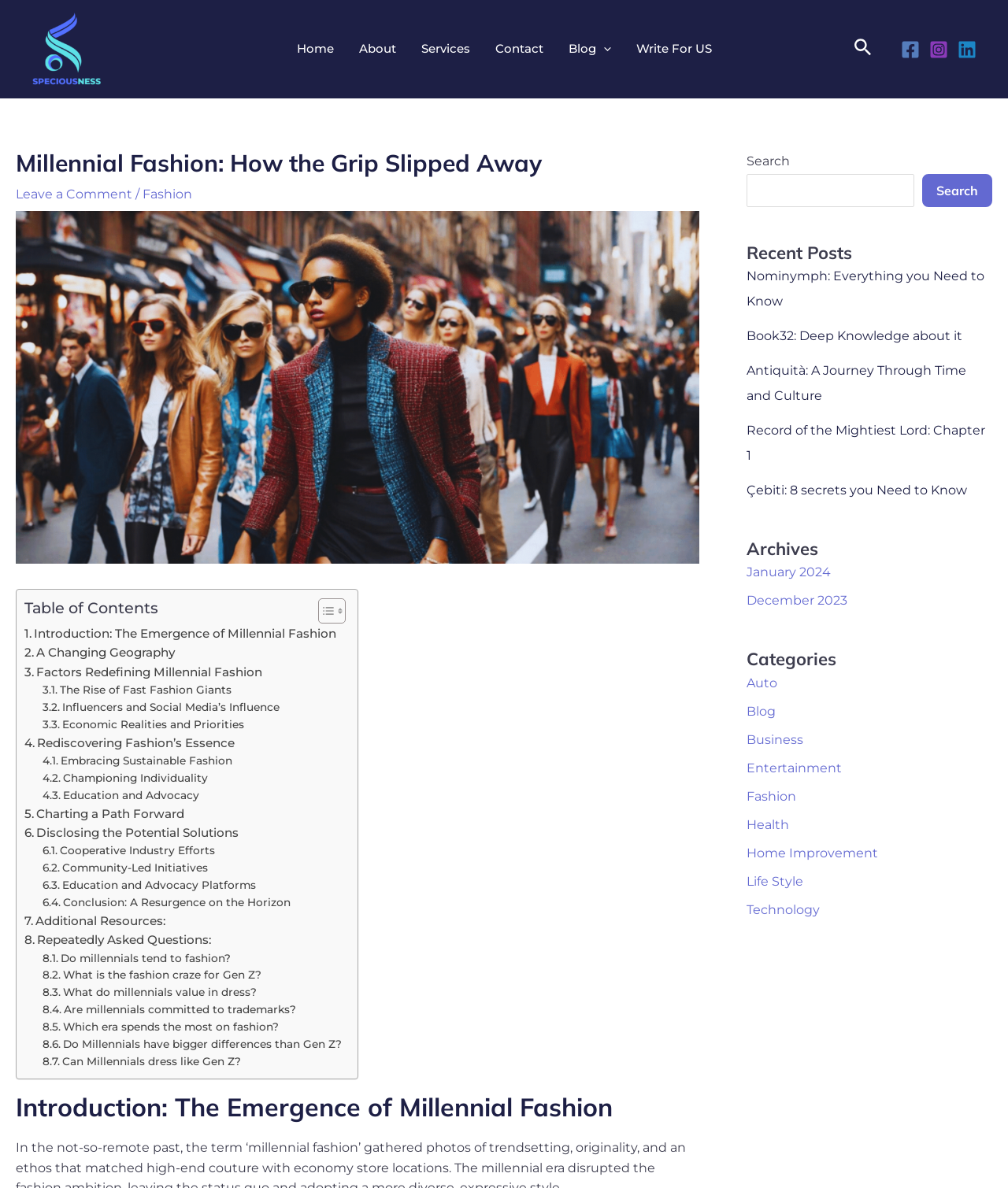Refer to the element description Community-Led Initiatives and identify the corresponding bounding box in the screenshot. Format the coordinates as (top-left x, top-left y, bottom-right x, bottom-right y) with values in the range of 0 to 1.

[0.042, 0.724, 0.206, 0.738]